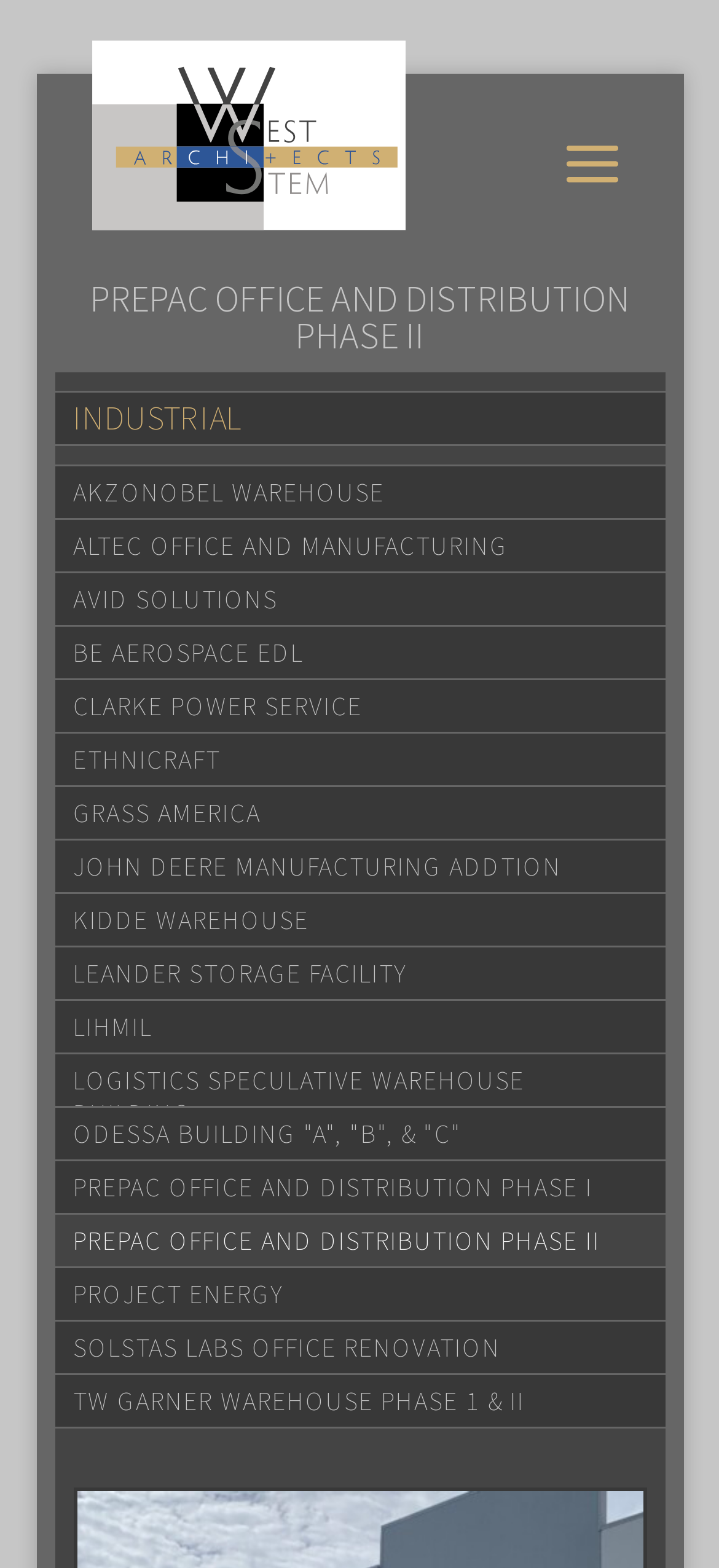Can you find the bounding box coordinates for the element that needs to be clicked to execute this instruction: "Learn more about ETHNICRAFT project"? The coordinates should be given as four float numbers between 0 and 1, i.e., [left, top, right, bottom].

[0.076, 0.467, 0.924, 0.502]